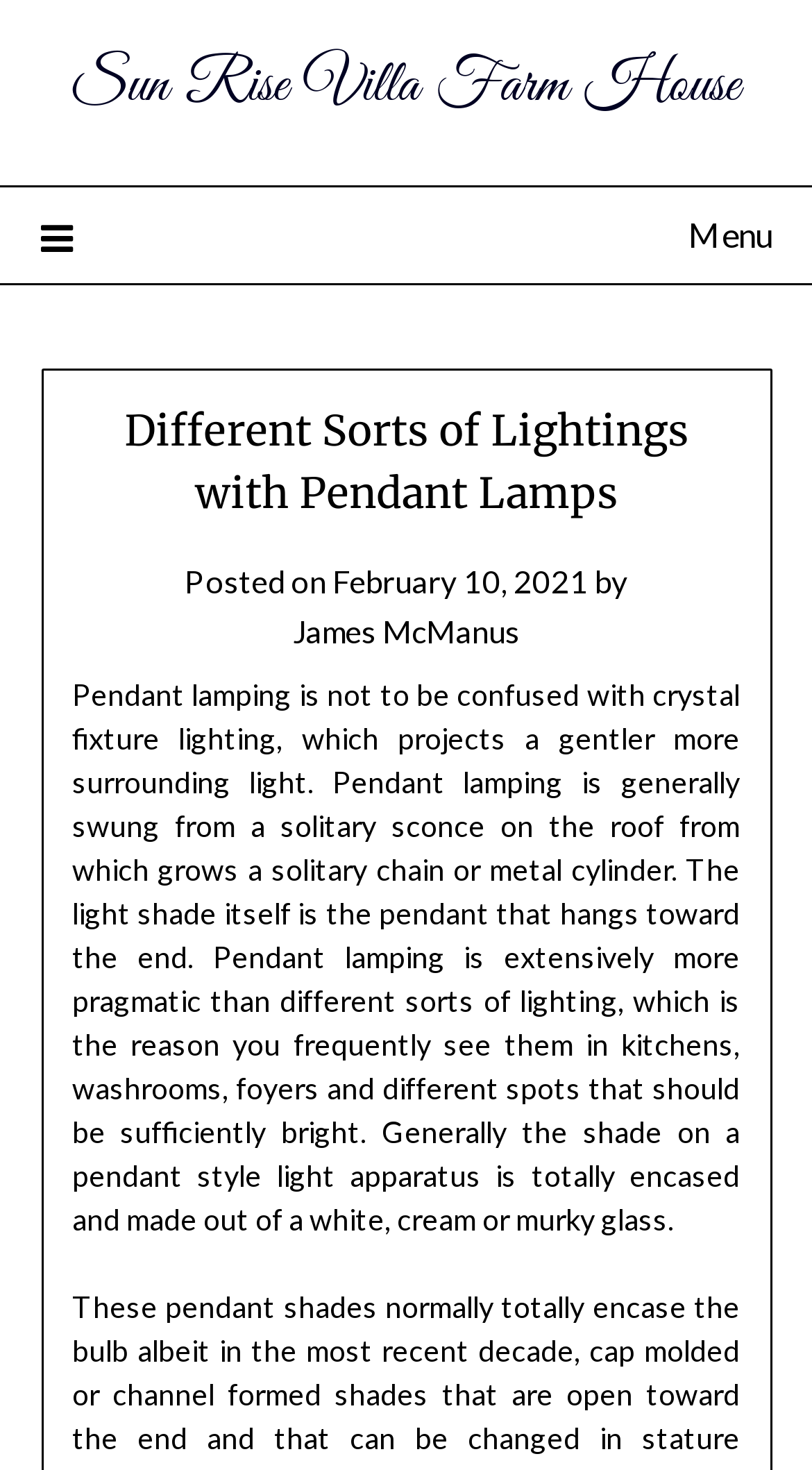Look at the image and give a detailed response to the following question: When was the article posted?

The article was posted on February 10, 2021, which is mentioned below the heading 'Different Sorts of Lightings with Pendant Lamps'.